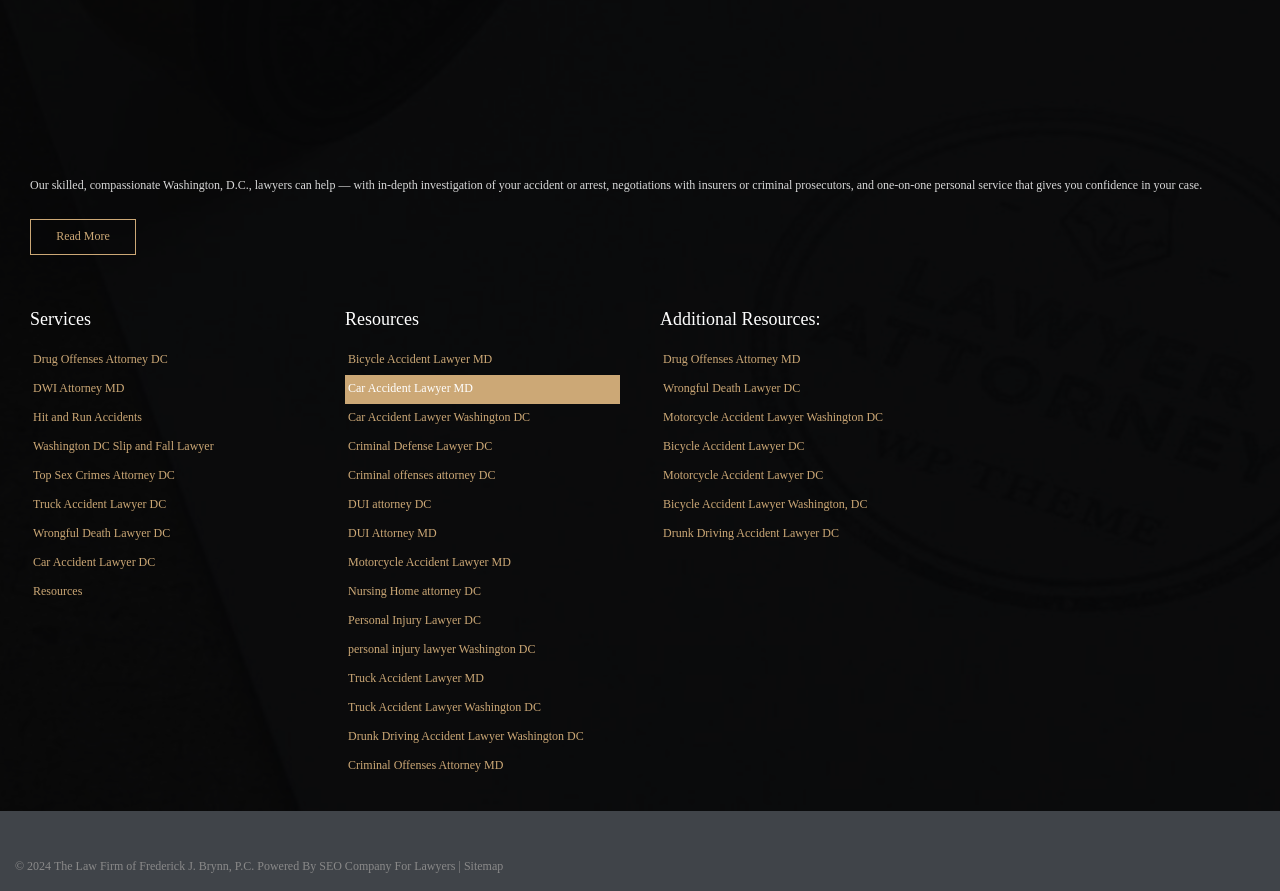What is the name of the law firm?
Refer to the image and provide a concise answer in one word or phrase.

The Law Firm of Frederick J. Brynn, P.C.